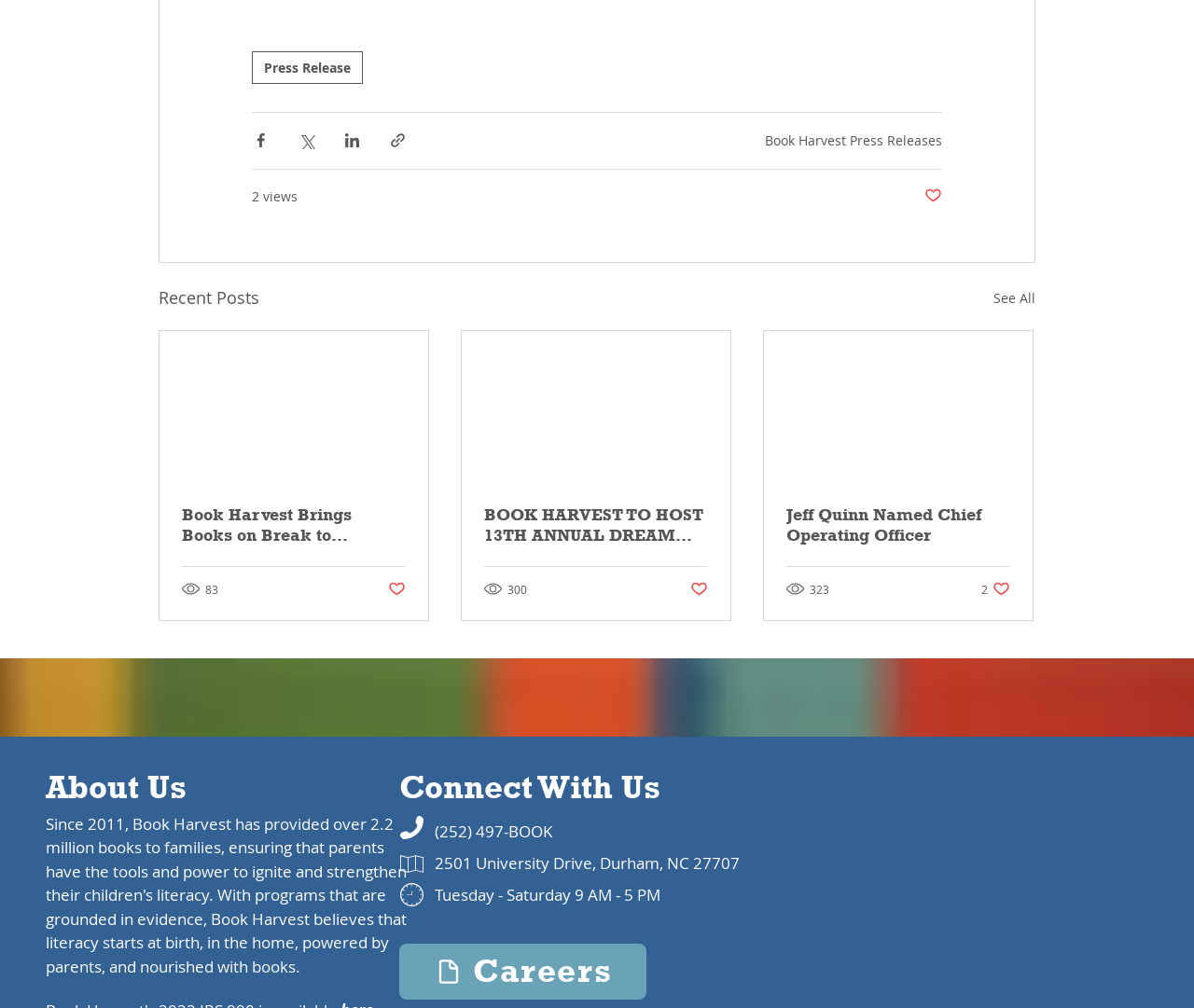Identify the bounding box of the UI element described as follows: "300". Provide the coordinates as four float numbers in the range of 0 to 1 [left, top, right, bottom].

[0.405, 0.576, 0.443, 0.593]